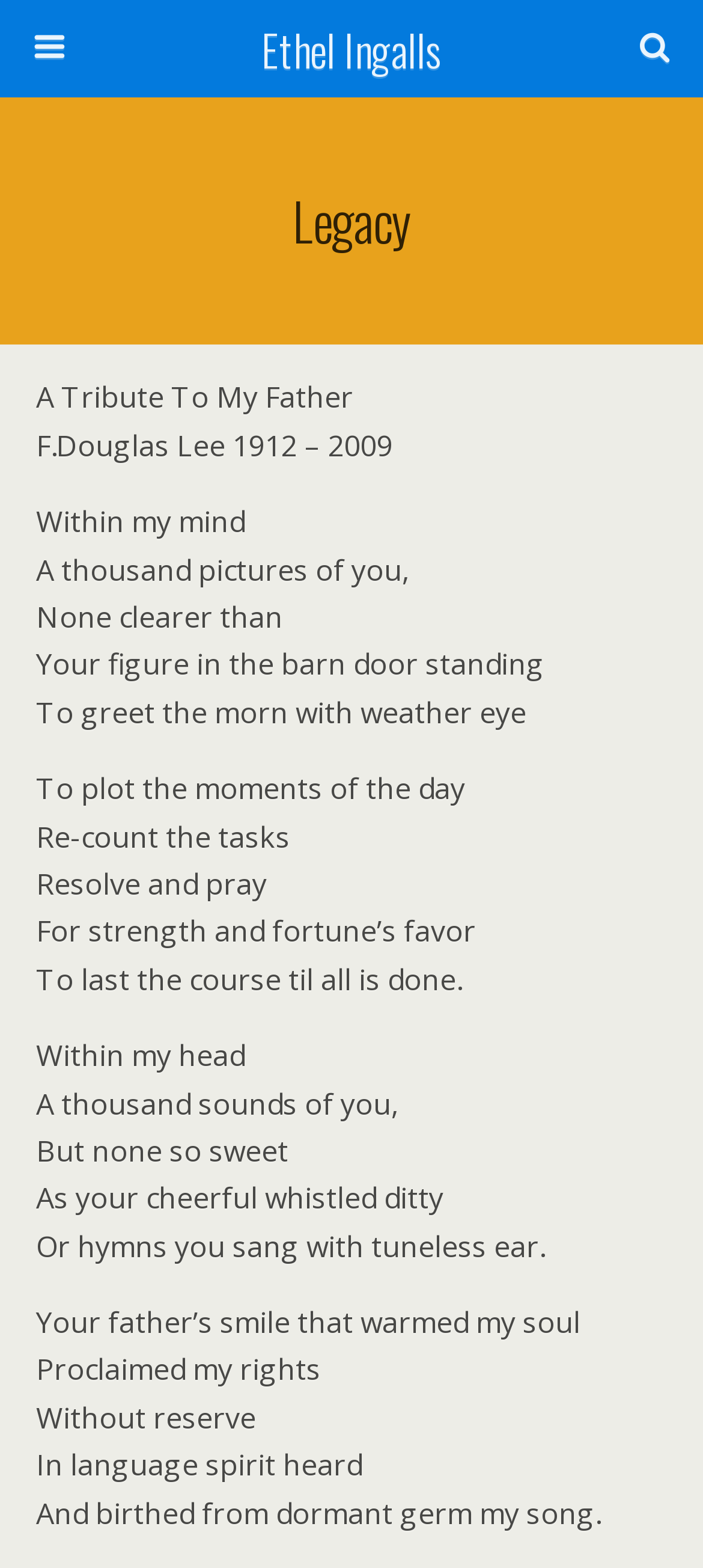Describe every aspect of the webpage comprehensively.

This webpage is a tribute to F. Douglas Lee, the father of the author, Ethel Ingalls. At the top left of the page, there is a link to the author's name, "Ethel Ingalls". Next to it, on the top right, there is a search bar with a button labeled "Search" to search the website. 

Below the search bar, there is a heading that reads "Legacy". Underneath the heading, there is a poem dedicated to F. Douglas Lee. The poem is divided into several stanzas, each with multiple lines of text. The poem starts with "A Tribute To My Father" and continues with phrases such as "Within my mind", "A thousand pictures of you", and "Your figure in the barn door standing". The poem expresses the author's fond memories of their father and the impact he had on their life. 

The poem takes up most of the page, with each line of text stacked vertically below the previous one. The text is aligned to the left, with a consistent margin from the left edge of the page. There are no images on the page, and the focus is solely on the poem and the tribute to F. Douglas Lee.